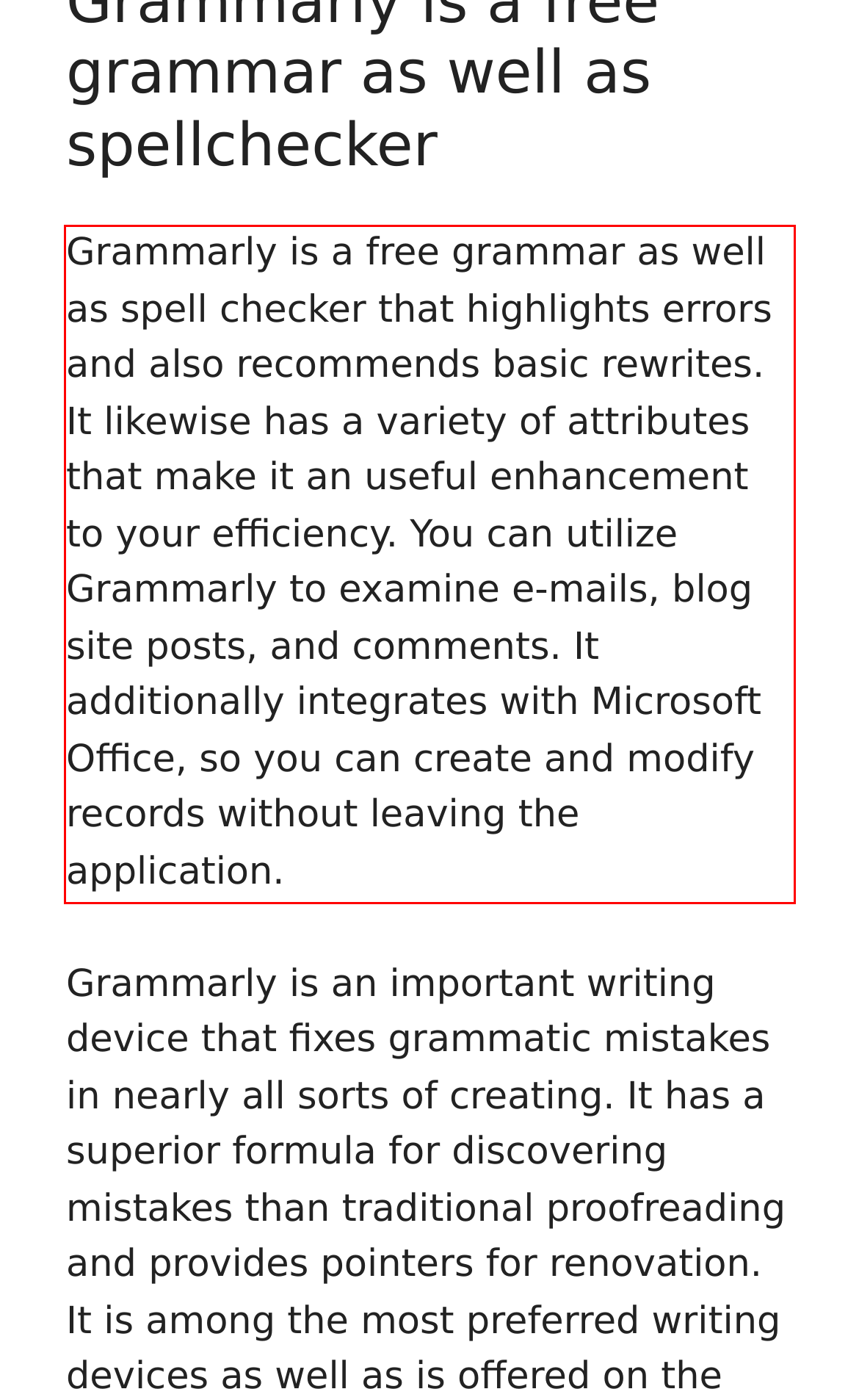Analyze the red bounding box in the provided webpage screenshot and generate the text content contained within.

Grammarly is a free grammar as well as spell checker that highlights errors and also recommends basic rewrites. It likewise has a variety of attributes that make it an useful enhancement to your efficiency. You can utilize Grammarly to examine e-mails, blog site posts, and comments. It additionally integrates with Microsoft Office, so you can create and modify records without leaving the application.